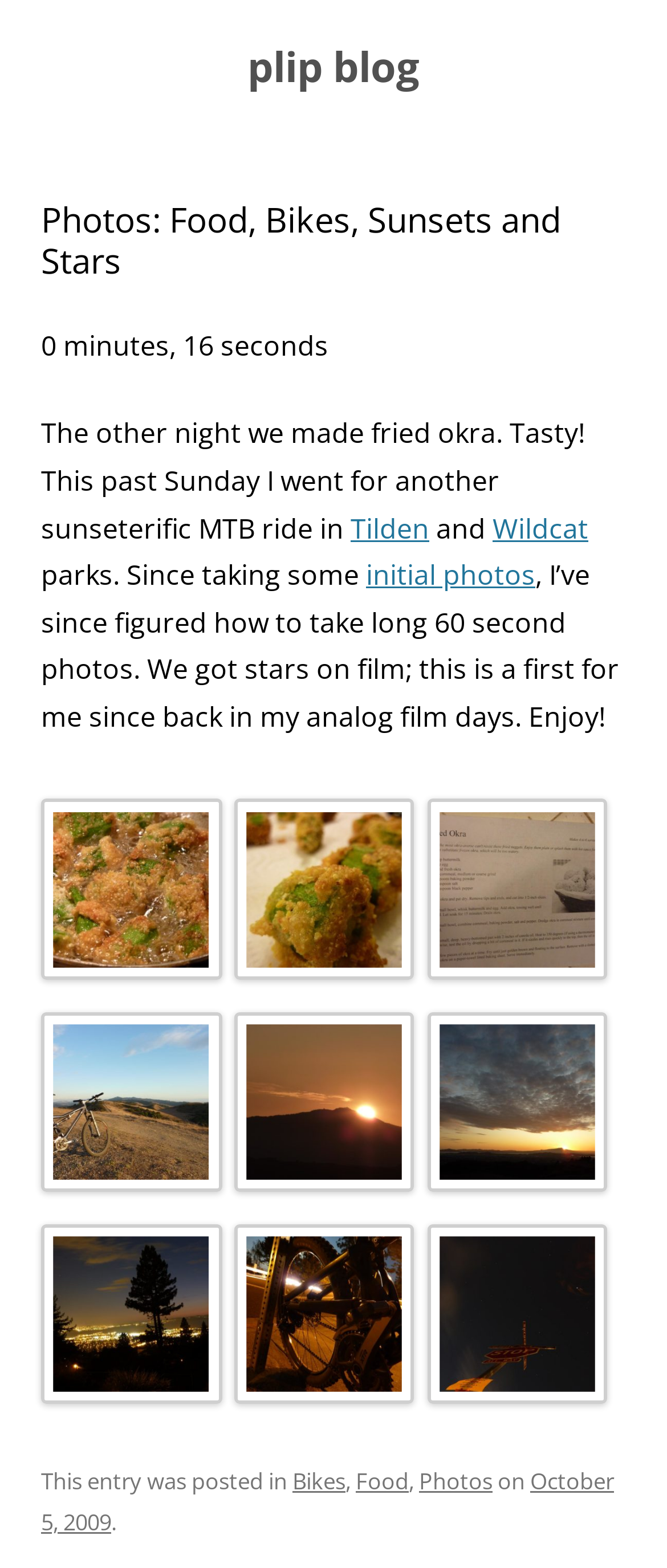Find the bounding box coordinates for the HTML element described in this sentence: "initial photos". Provide the coordinates as four float numbers between 0 and 1, in the format [left, top, right, bottom].

[0.549, 0.355, 0.803, 0.379]